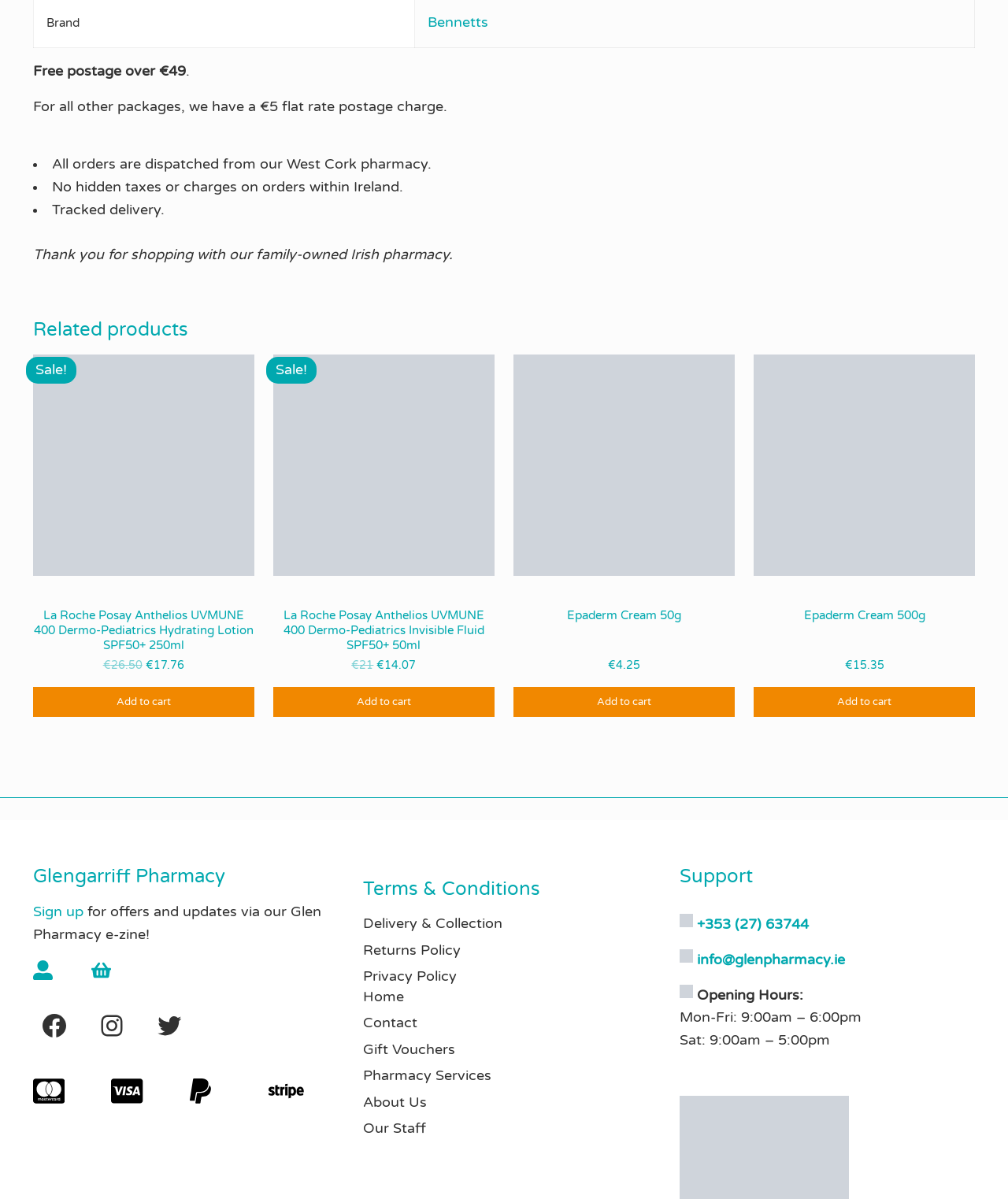From the webpage screenshot, predict the bounding box of the UI element that matches this description: "Bennetts".

[0.425, 0.012, 0.485, 0.026]